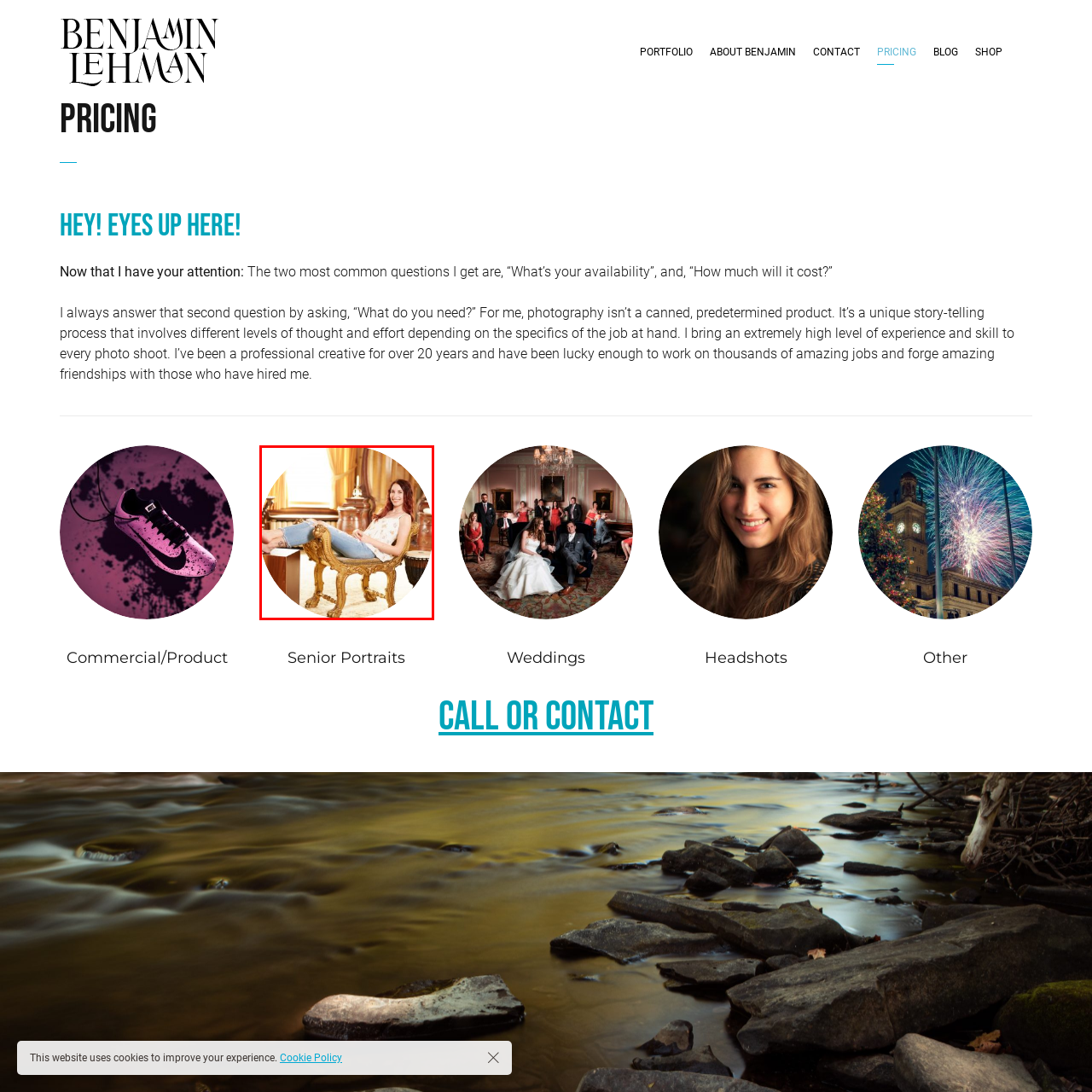What is the atmosphere of the space?
Observe the image within the red bounding box and respond to the question with a detailed answer, relying on the image for information.

The rich textures of the surroundings, including wooden furnishings and plush decor, enhance the sophisticated atmosphere of the space, creating a harmonious blend of comfort and refinement, suggesting that the atmosphere is elegant and refined.